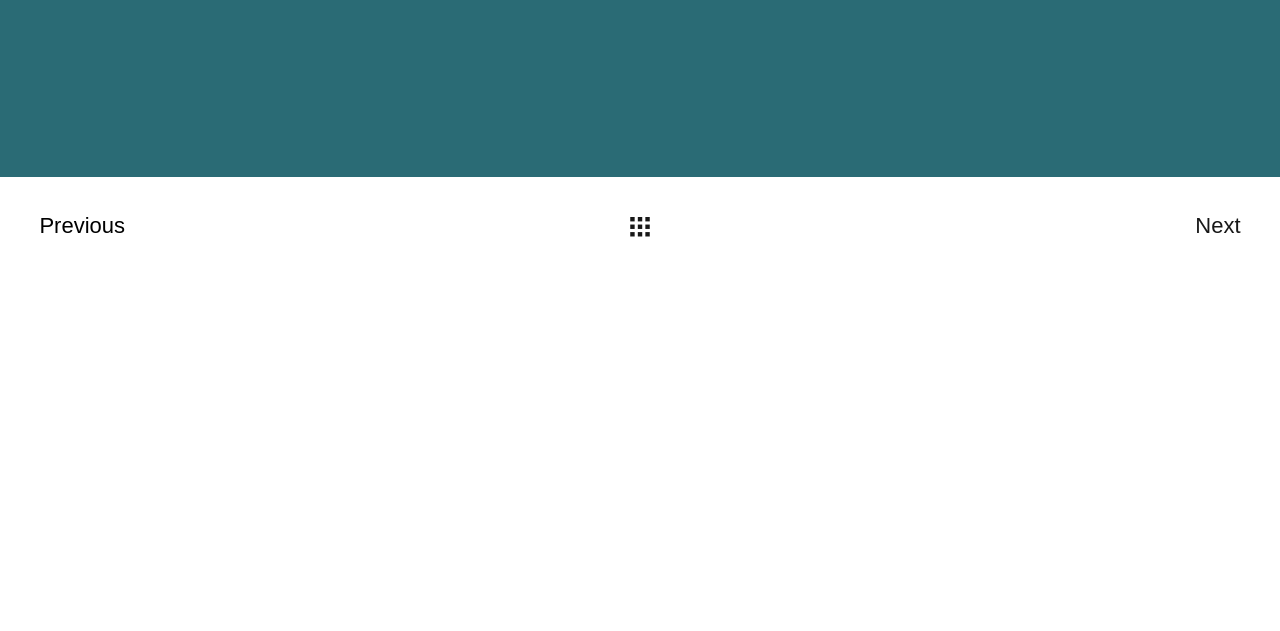What is the name of the company powering the website?
Provide a concise answer using a single word or phrase based on the image.

WeVux